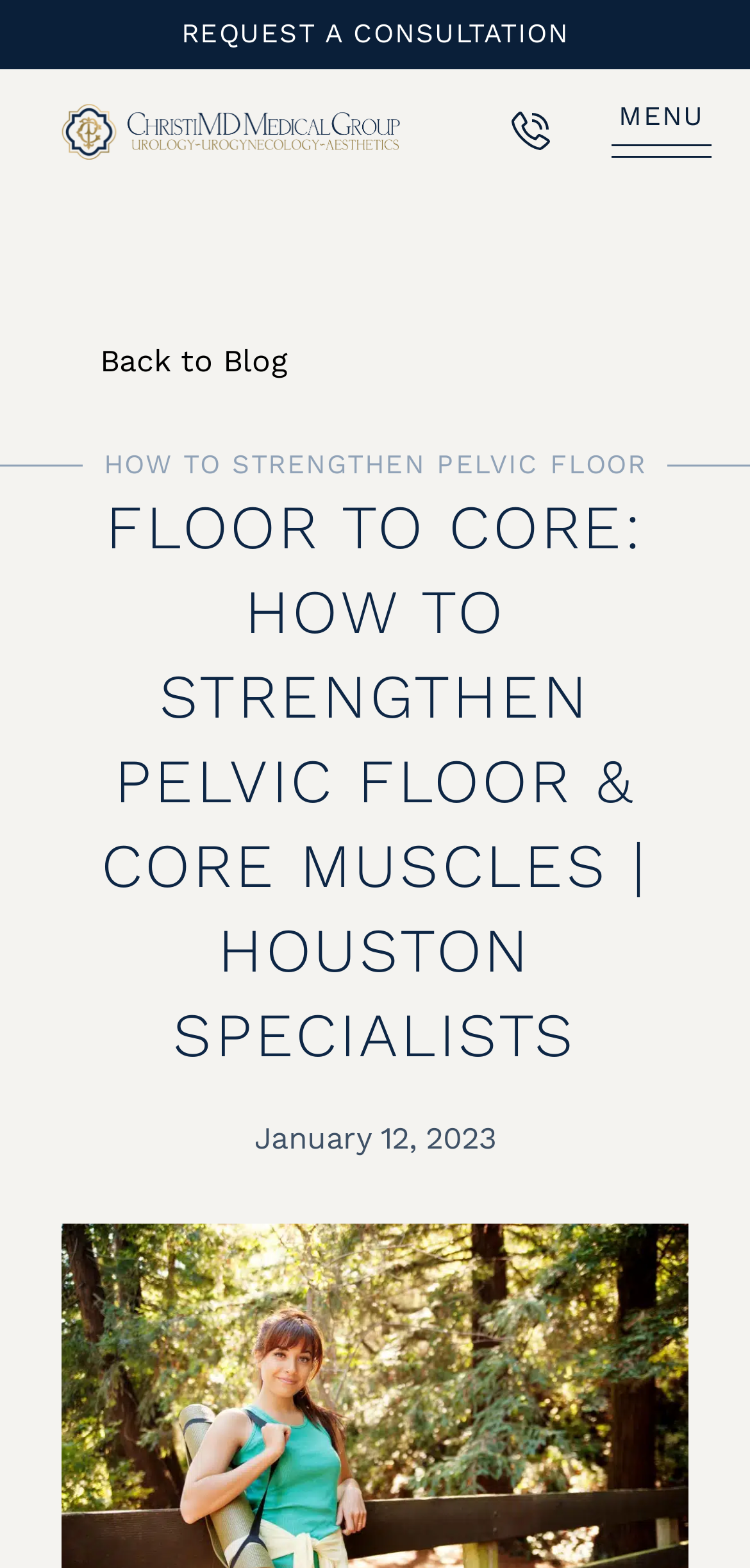Construct a comprehensive description capturing every detail on the webpage.

The webpage is about strengthening pelvic floor muscles, with a focus on the medical group ChristiMD. At the top, there is a navigation section with a "REQUEST A CONSULTATION" link on the left and the ChristiMD Medical Group logo, which is an image, on the right. Below the logo, there is a "MENU" button. 

The main content area has a heading that reads "FLOOR TO CORE: HOW TO STRENGTHEN PELVIC FLOOR & CORE MUSCLES | HOUSTON SPECIALISTS" and a subheading "HOW TO STRENGTHEN PELVIC FLOOR". Below these headings, there is a date "January 12, 2023". 

On the top-right corner, there is a phone icon, which is part of the navigation section. There is also a "Back to Blog" link located below the navigation section.